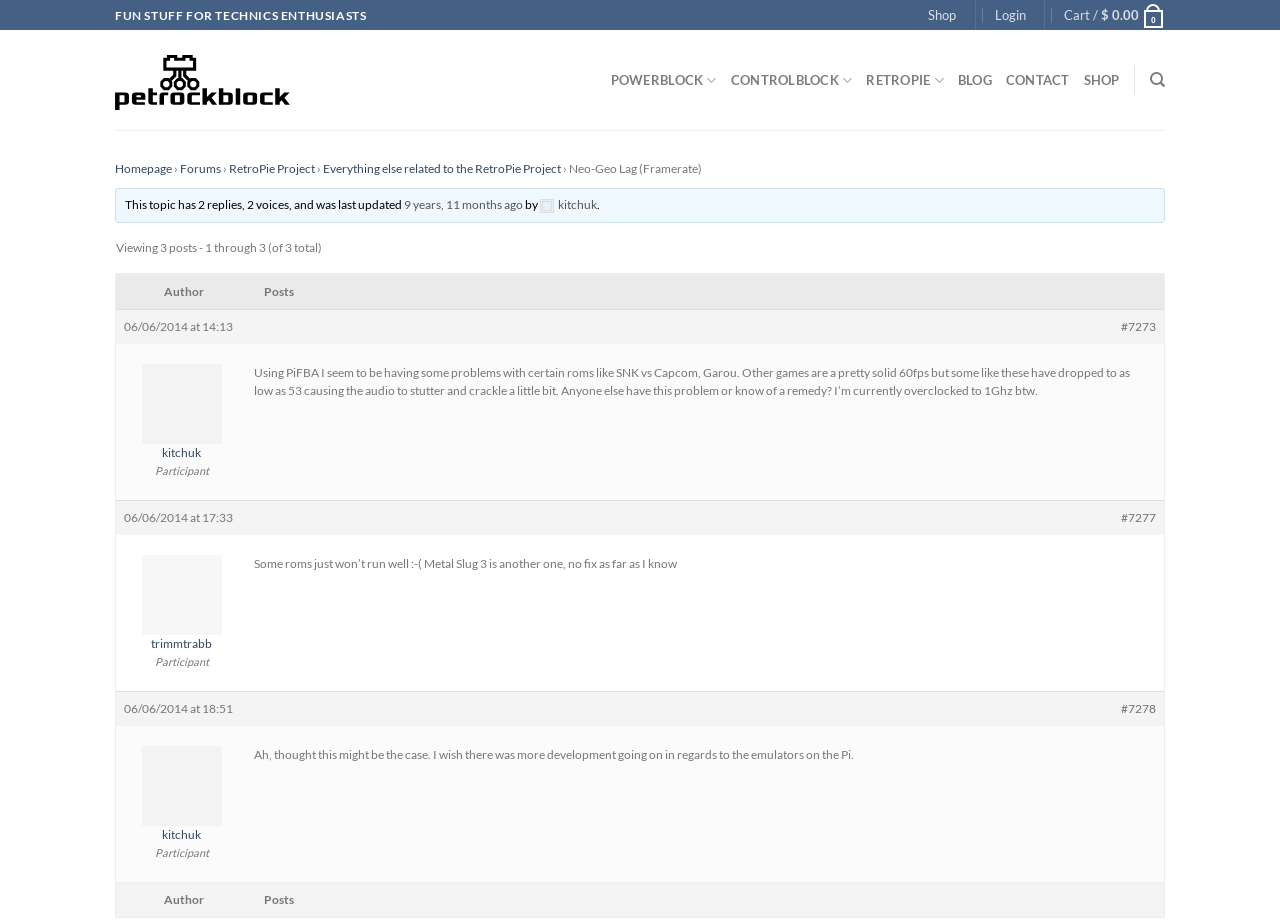Kindly provide the bounding box coordinates of the section you need to click on to fulfill the given instruction: "Read the post by 'kitchuk'".

[0.422, 0.214, 0.467, 0.231]